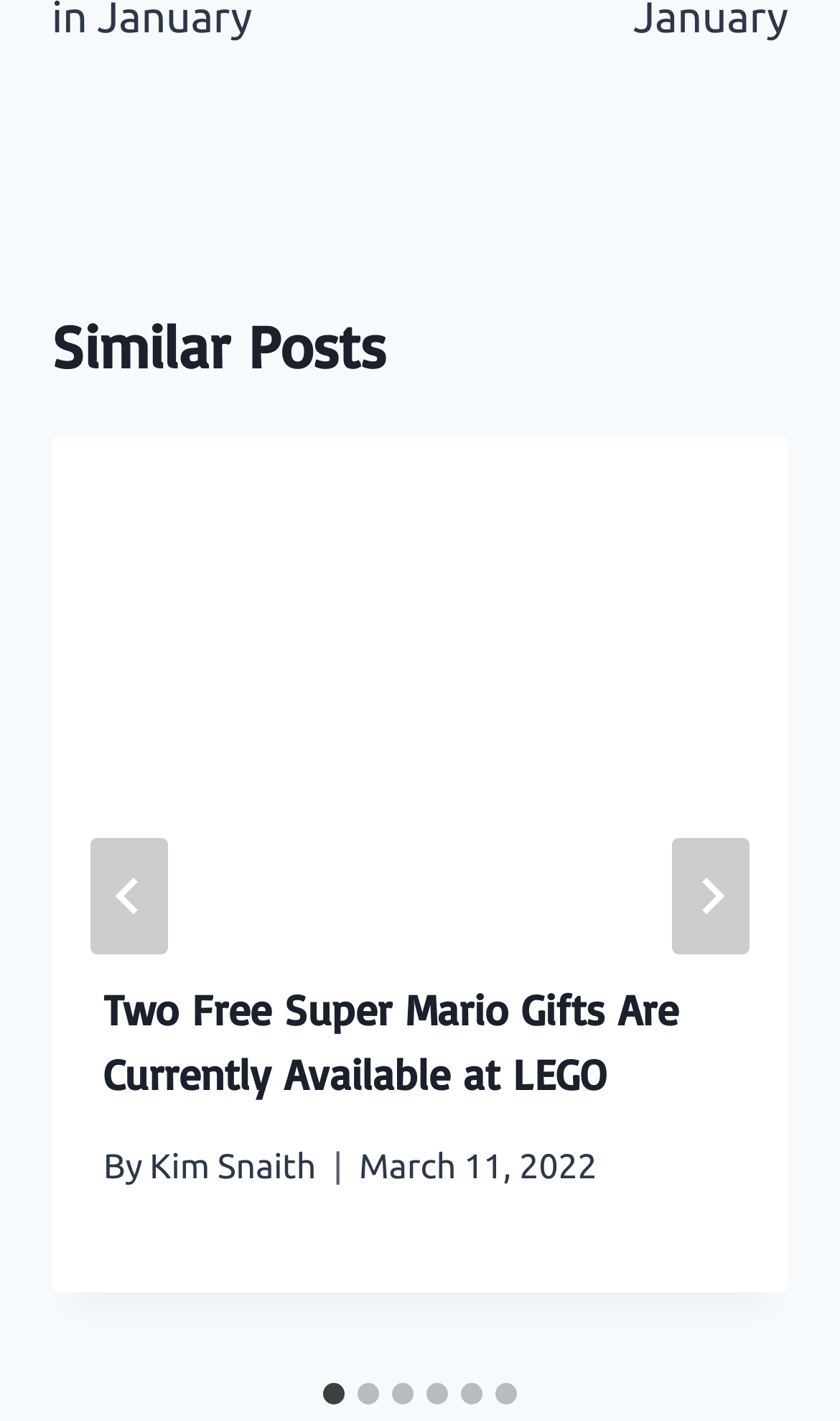Please determine the bounding box coordinates of the area that needs to be clicked to complete this task: 'Select slide 2'. The coordinates must be four float numbers between 0 and 1, formatted as [left, top, right, bottom].

[0.426, 0.973, 0.451, 0.988]